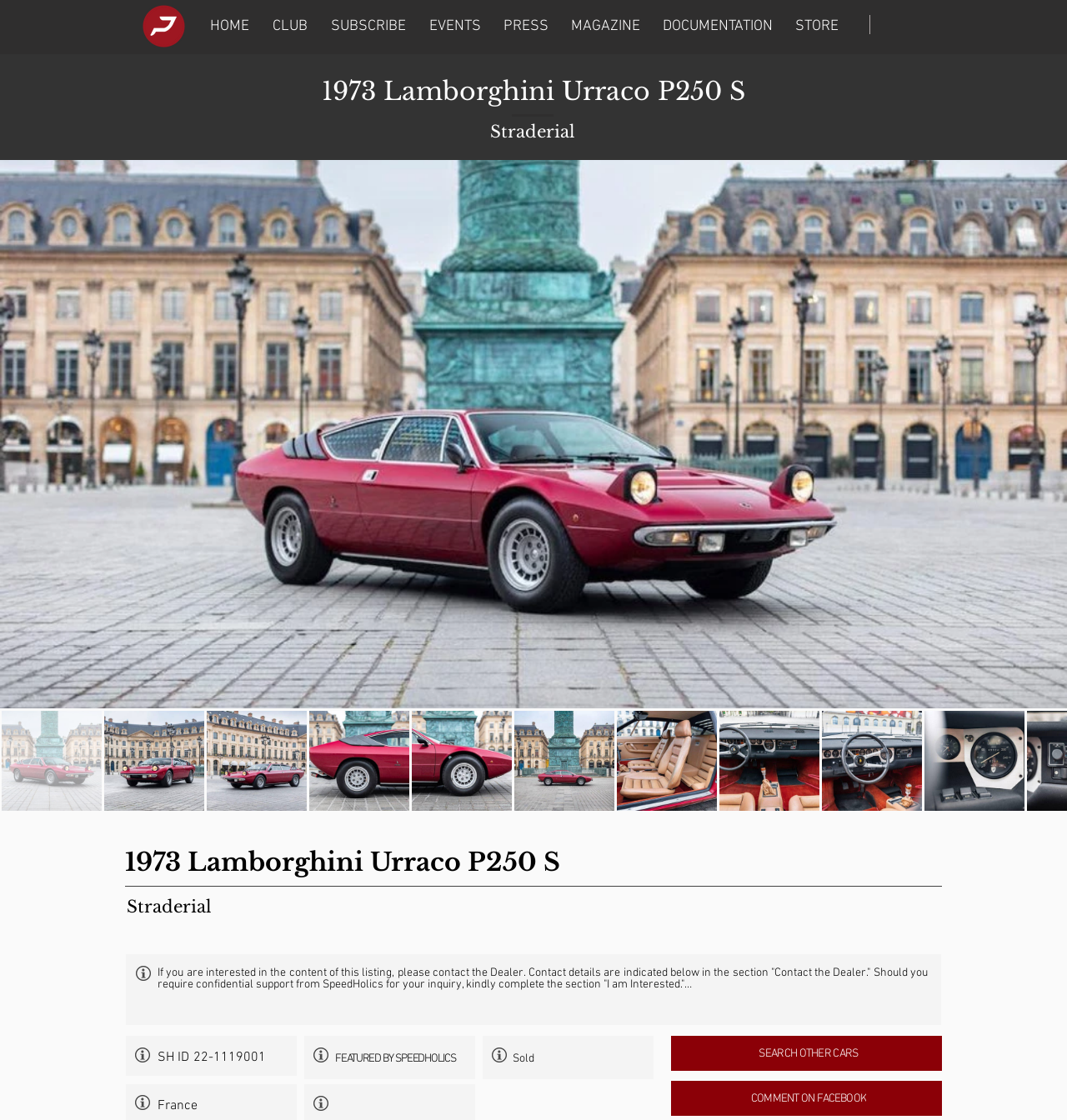Please identify the bounding box coordinates of the clickable area that will fulfill the following instruction: "Click the PRIVILEGE logo". The coordinates should be in the format of four float numbers between 0 and 1, i.e., [left, top, right, bottom].

[0.134, 0.004, 0.173, 0.042]